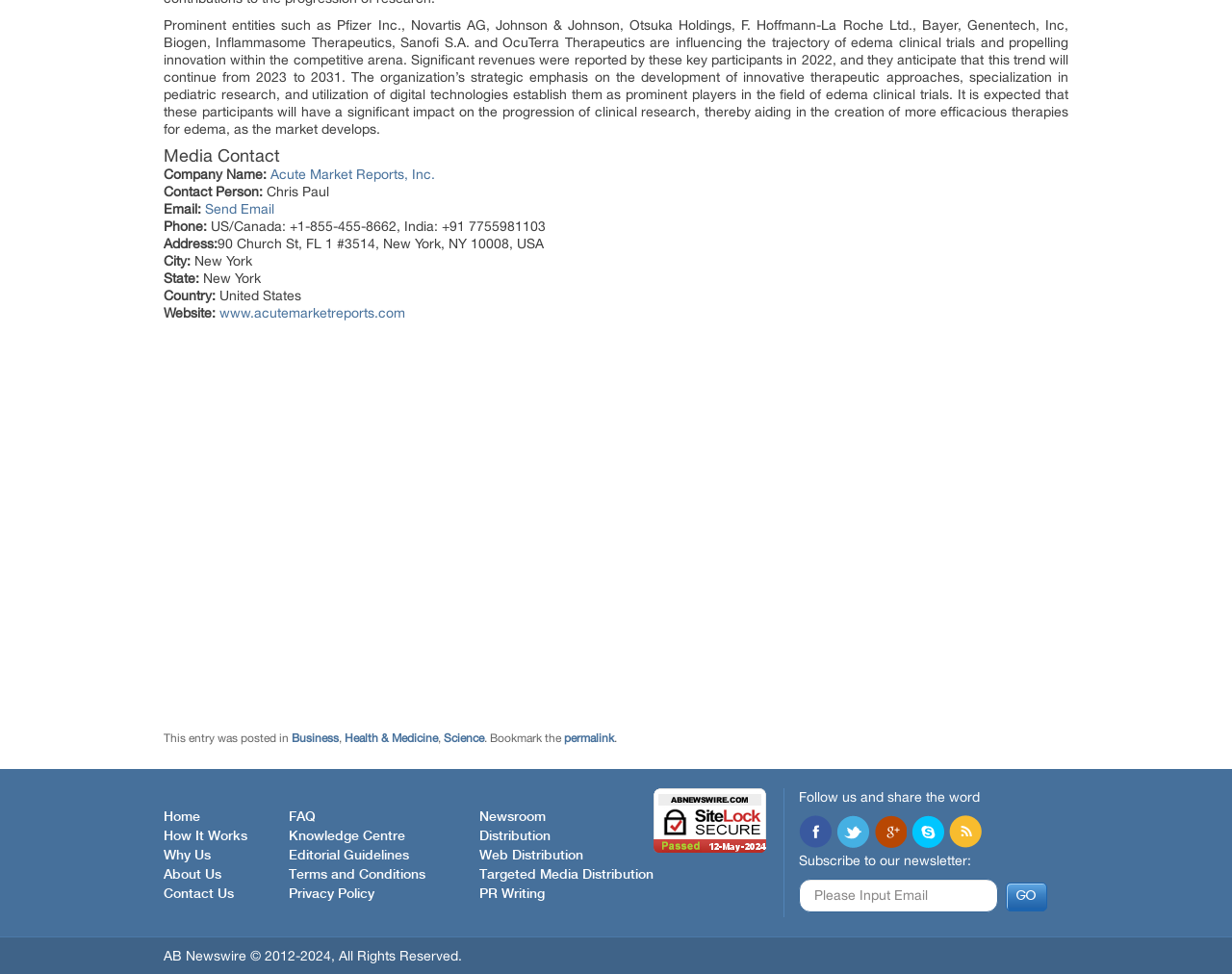Locate the bounding box coordinates of the element that should be clicked to execute the following instruction: "Subscribe to the newsletter".

[0.816, 0.906, 0.85, 0.935]